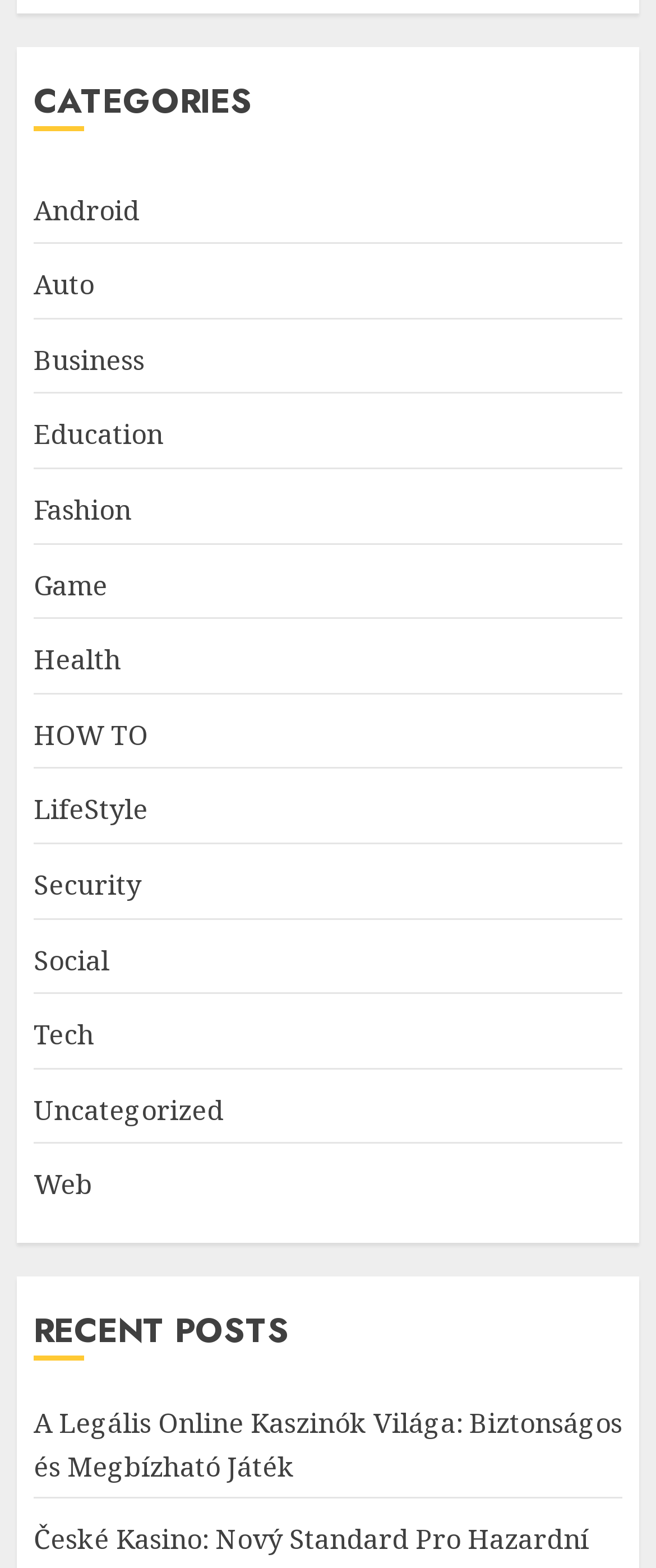Determine the bounding box coordinates for the element that should be clicked to follow this instruction: "browse archives". The coordinates should be given as four float numbers between 0 and 1, in the format [left, top, right, bottom].

None